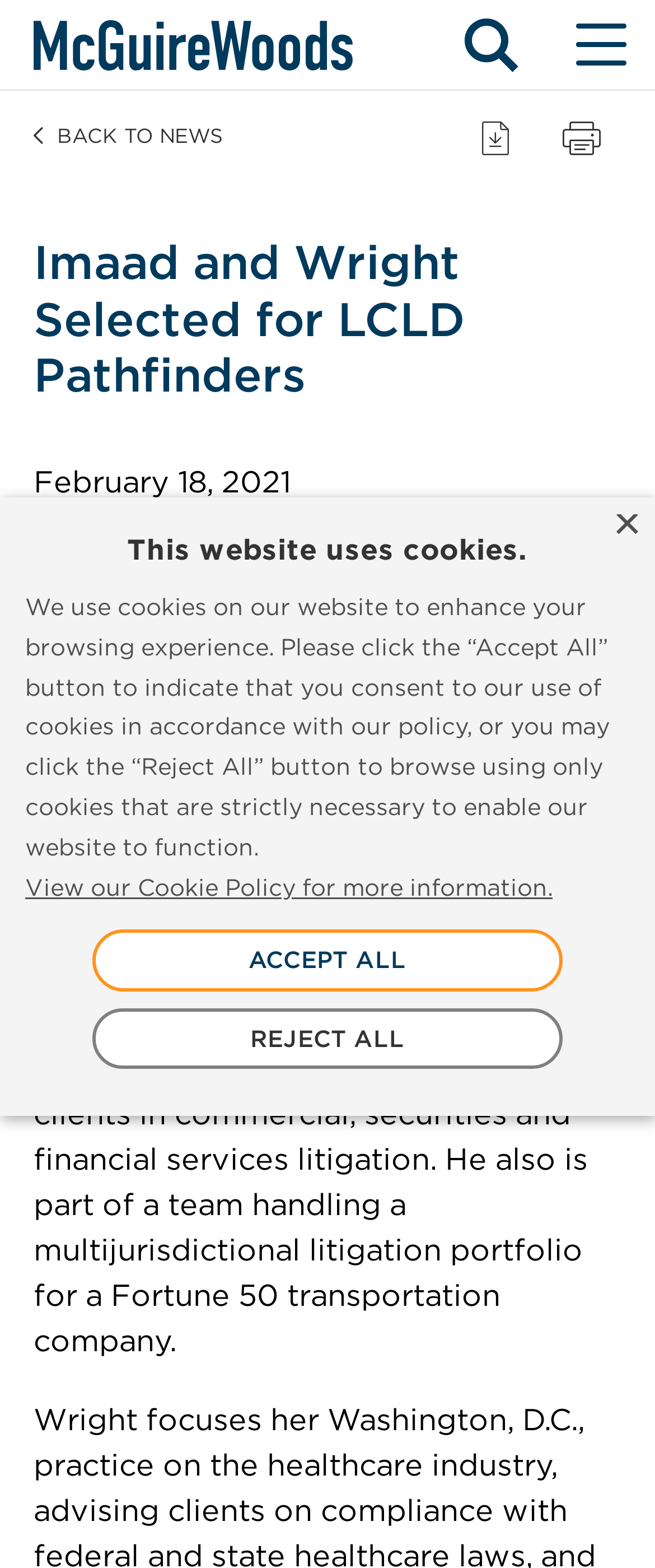Please specify the bounding box coordinates of the area that should be clicked to accomplish the following instruction: "Go to McGuireWoods homepage". The coordinates should consist of four float numbers between 0 and 1, i.e., [left, top, right, bottom].

[0.051, 0.013, 0.538, 0.045]